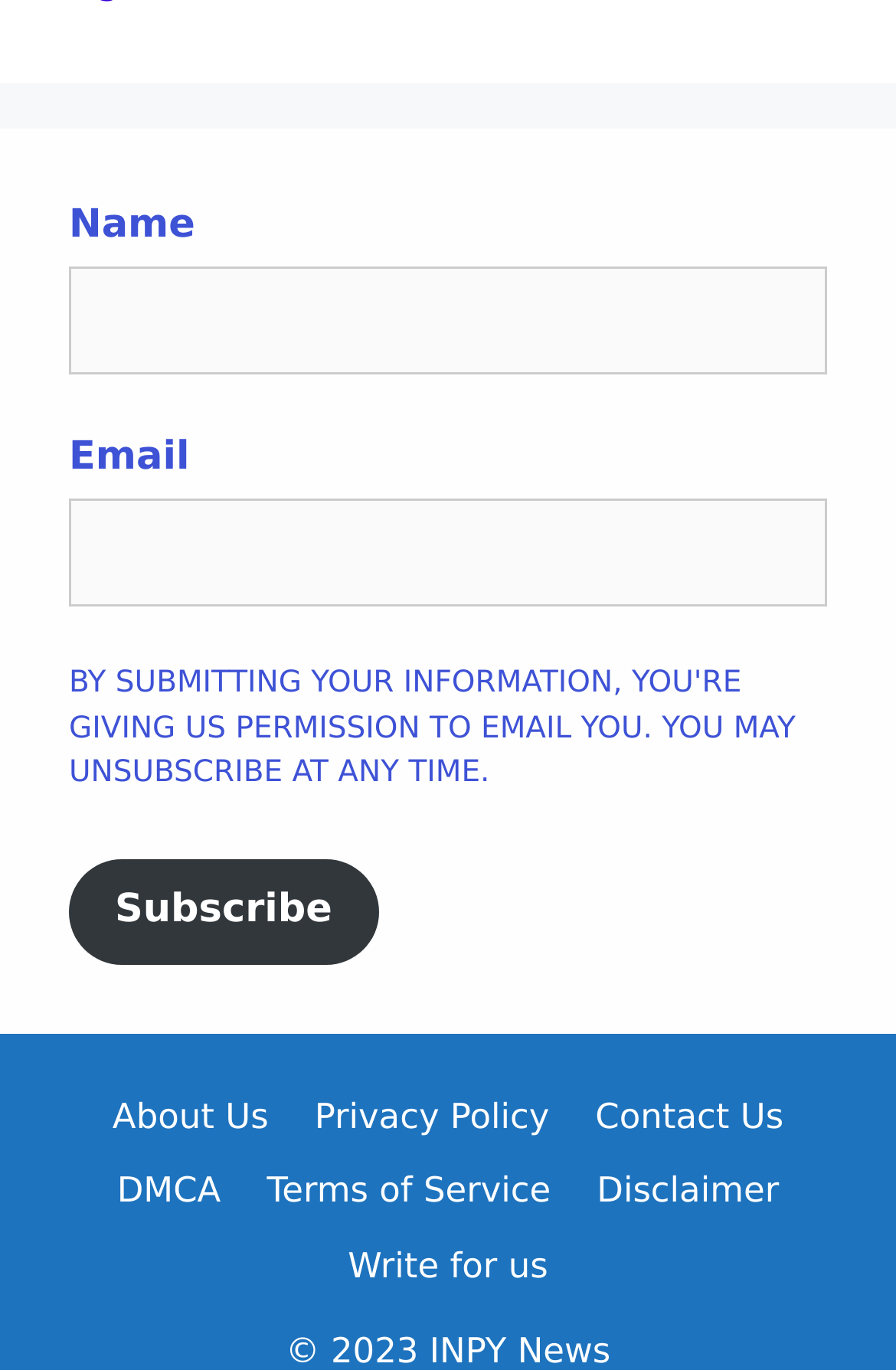Locate the UI element described as follows: "Subscribe". Return the bounding box coordinates as four float numbers between 0 and 1 in the order [left, top, right, bottom].

[0.077, 0.628, 0.422, 0.704]